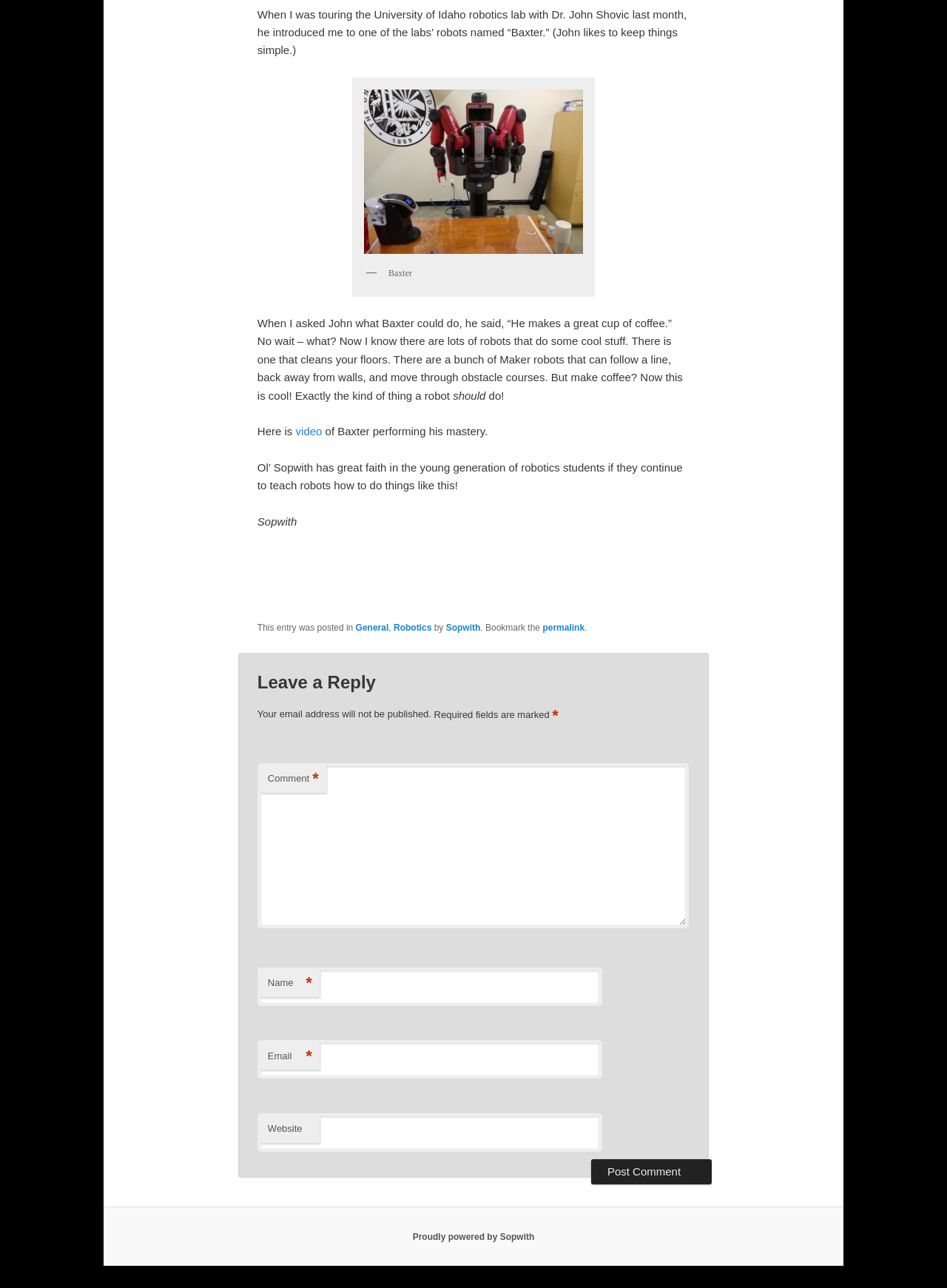Identify the bounding box coordinates for the UI element described by the following text: "Proudly powered by Sopwith". Provide the coordinates as four float numbers between 0 and 1, in the format [left, top, right, bottom].

[0.436, 0.956, 0.564, 0.964]